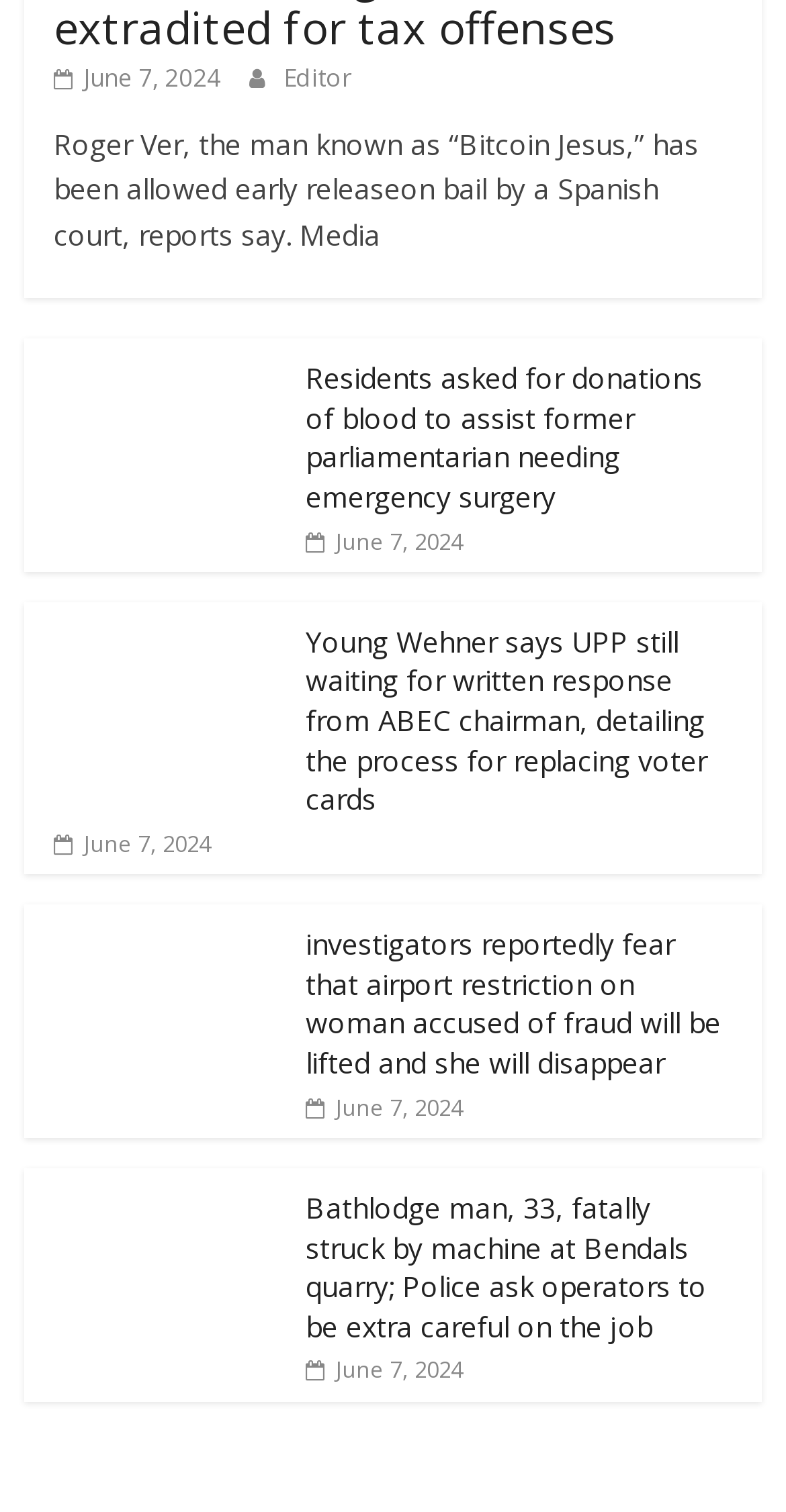What is the format of the news articles?
Please provide a detailed and comprehensive answer to the question.

I found the format by looking at the structure of the news articles, which consists of an image followed by a heading and a text. This suggests that the format of the news articles is image and text.